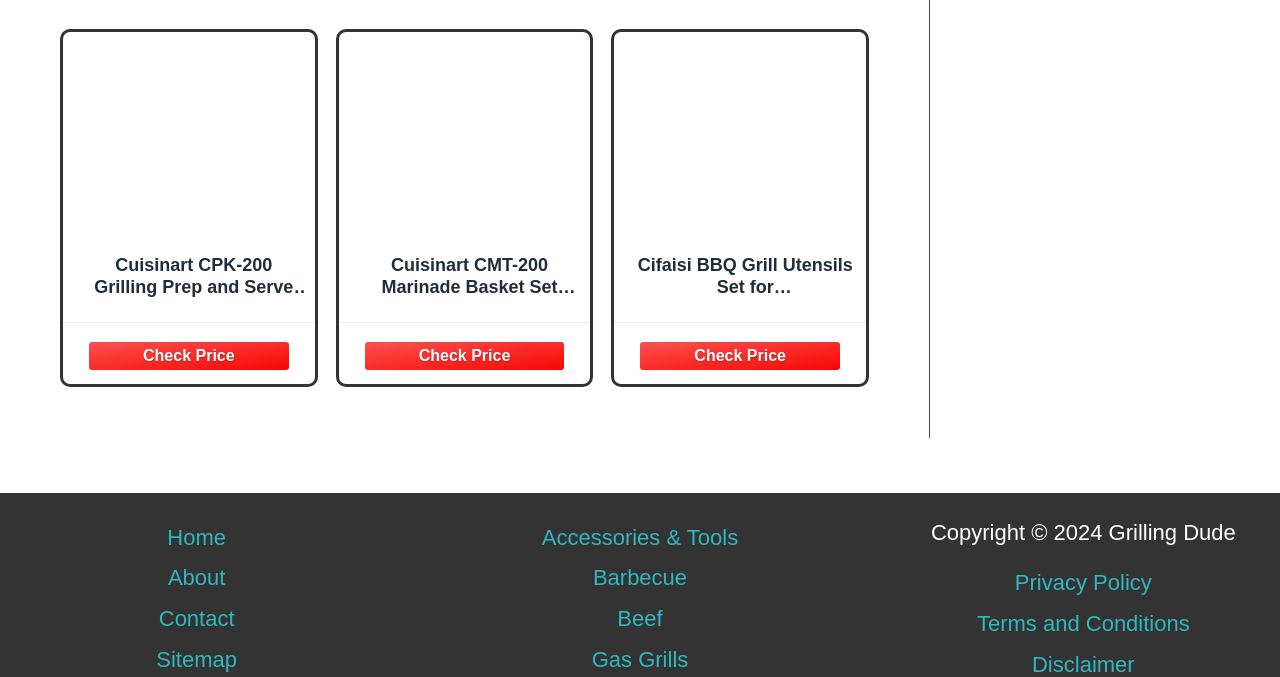Please determine the bounding box coordinates of the element's region to click for the following instruction: "Go to Accessories & Tools page".

[0.423, 0.775, 0.577, 0.812]